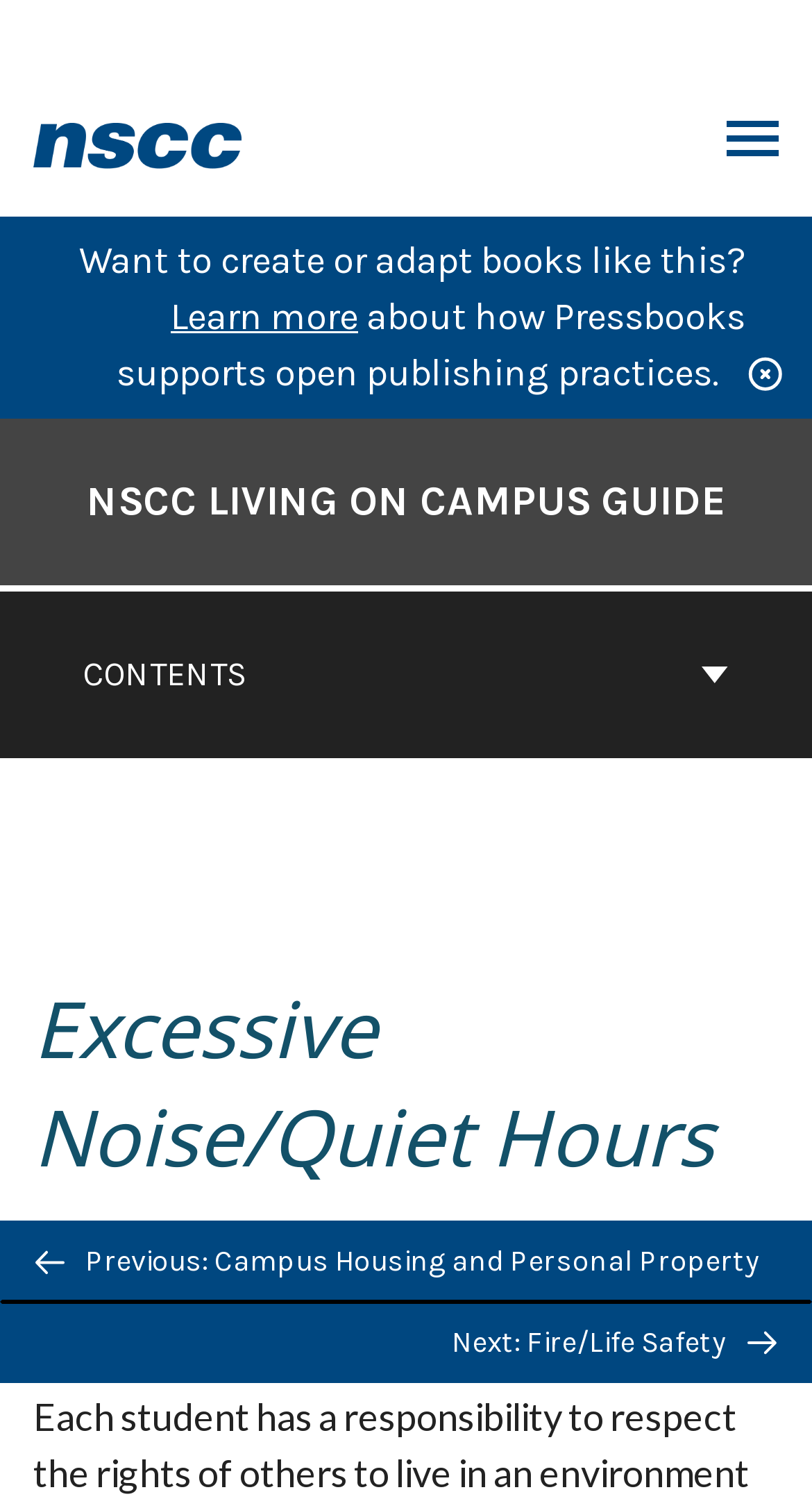Refer to the image and provide an in-depth answer to the question:
What is the current section about?

The current section is about 'Excessive Noise/Quiet Hours' as indicated by the heading with the same name.